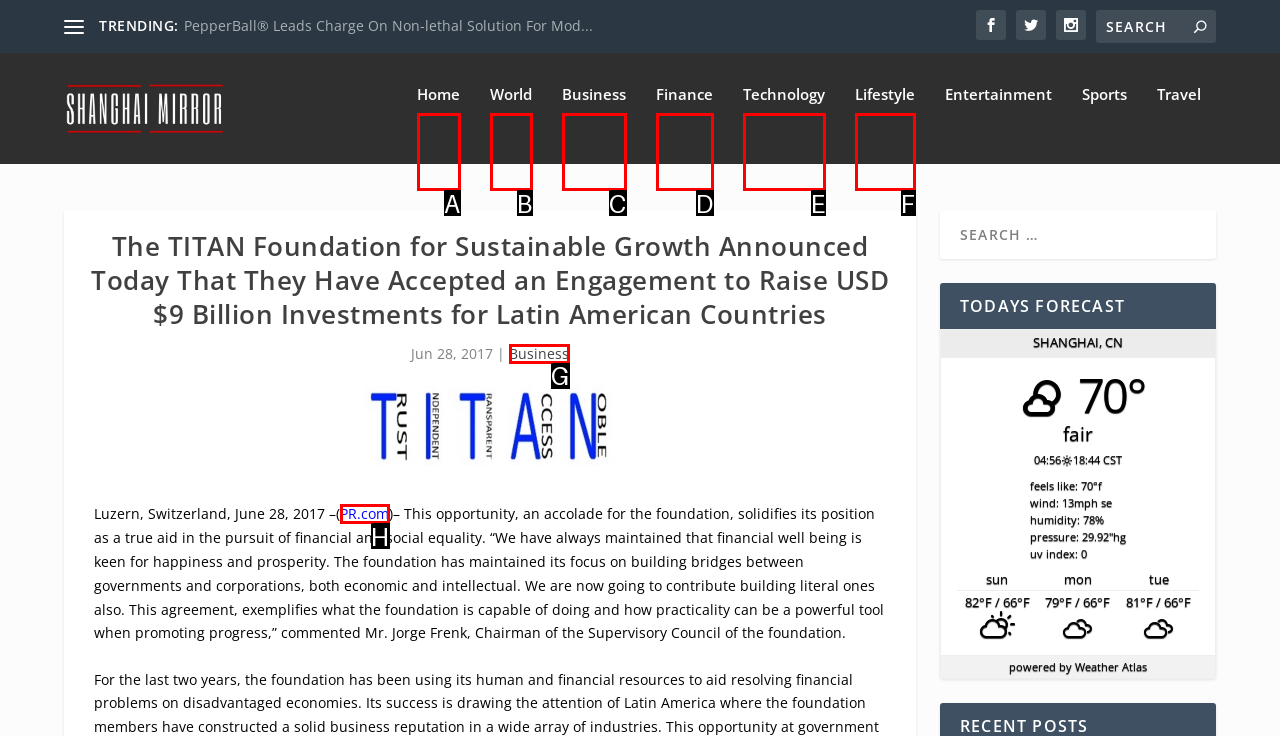Given the description: World, pick the option that matches best and answer with the corresponding letter directly.

B